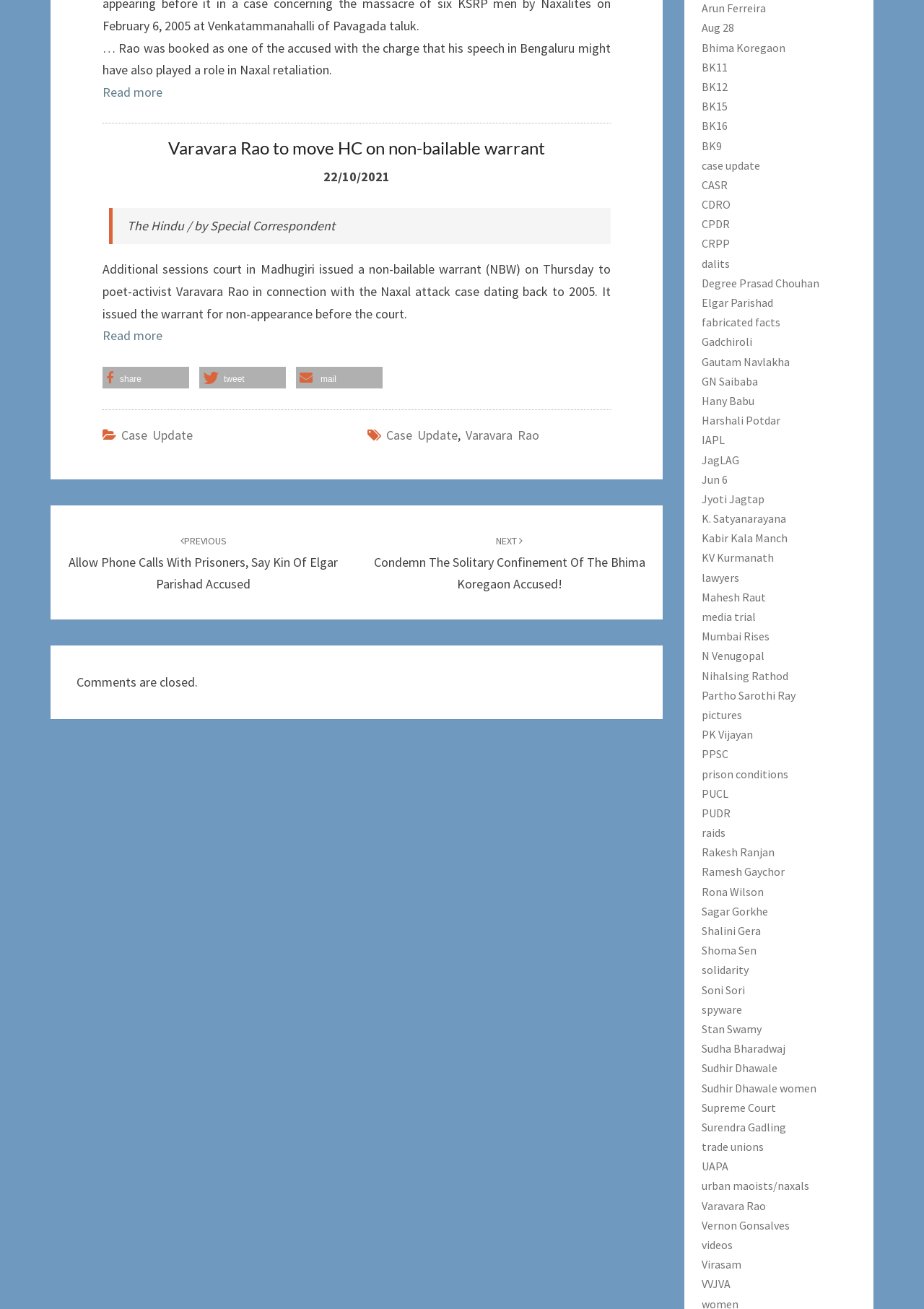Locate the coordinates of the bounding box for the clickable region that fulfills this instruction: "Read more about Varavara Rao's case".

[0.111, 0.25, 0.176, 0.263]